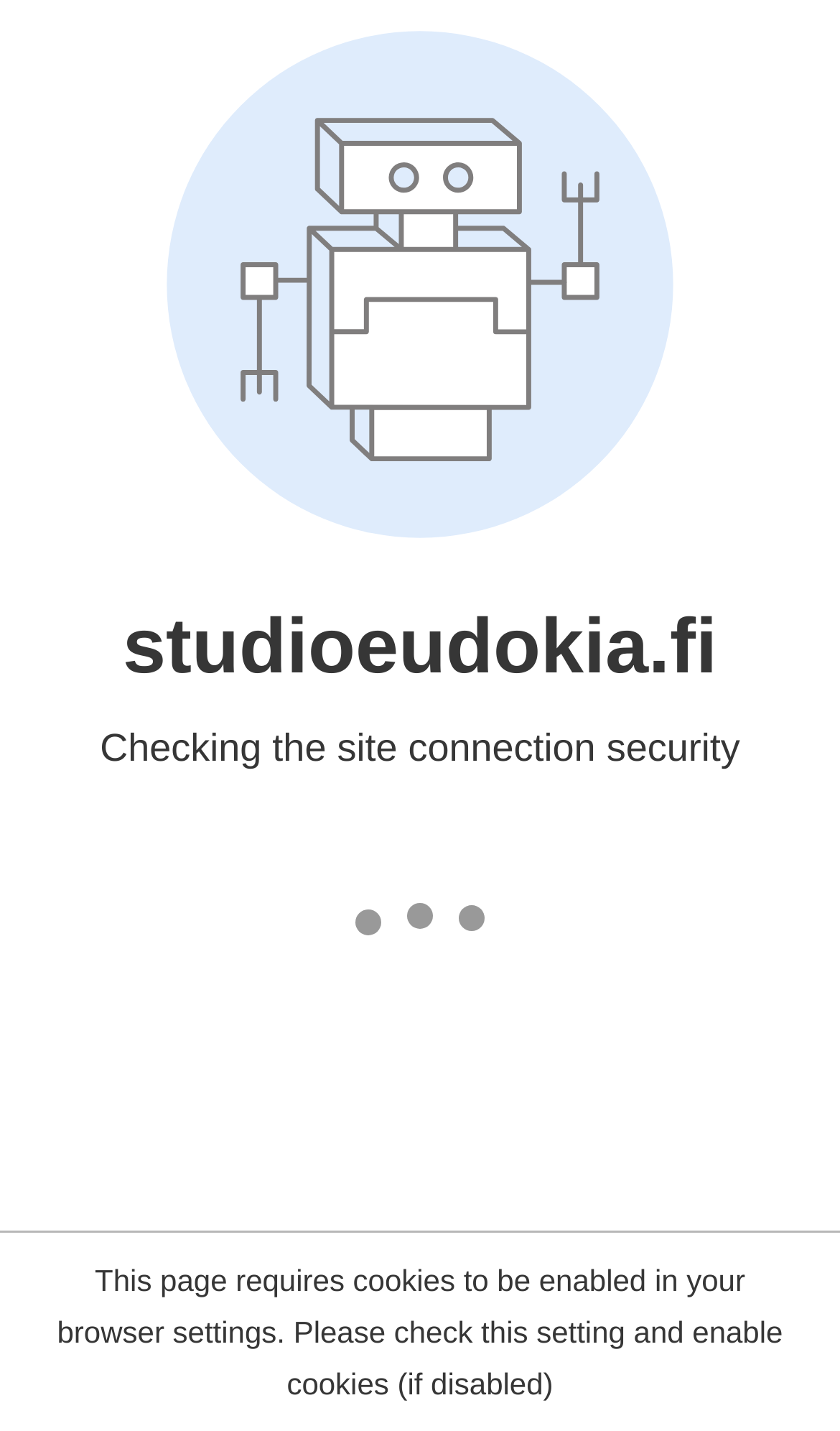Please answer the following question as detailed as possible based on the image: 
Is there a link to book an appointment?

The menu includes a link titled 'Book now', which suggests that users can book an appointment with Studio Eudokia through this link.